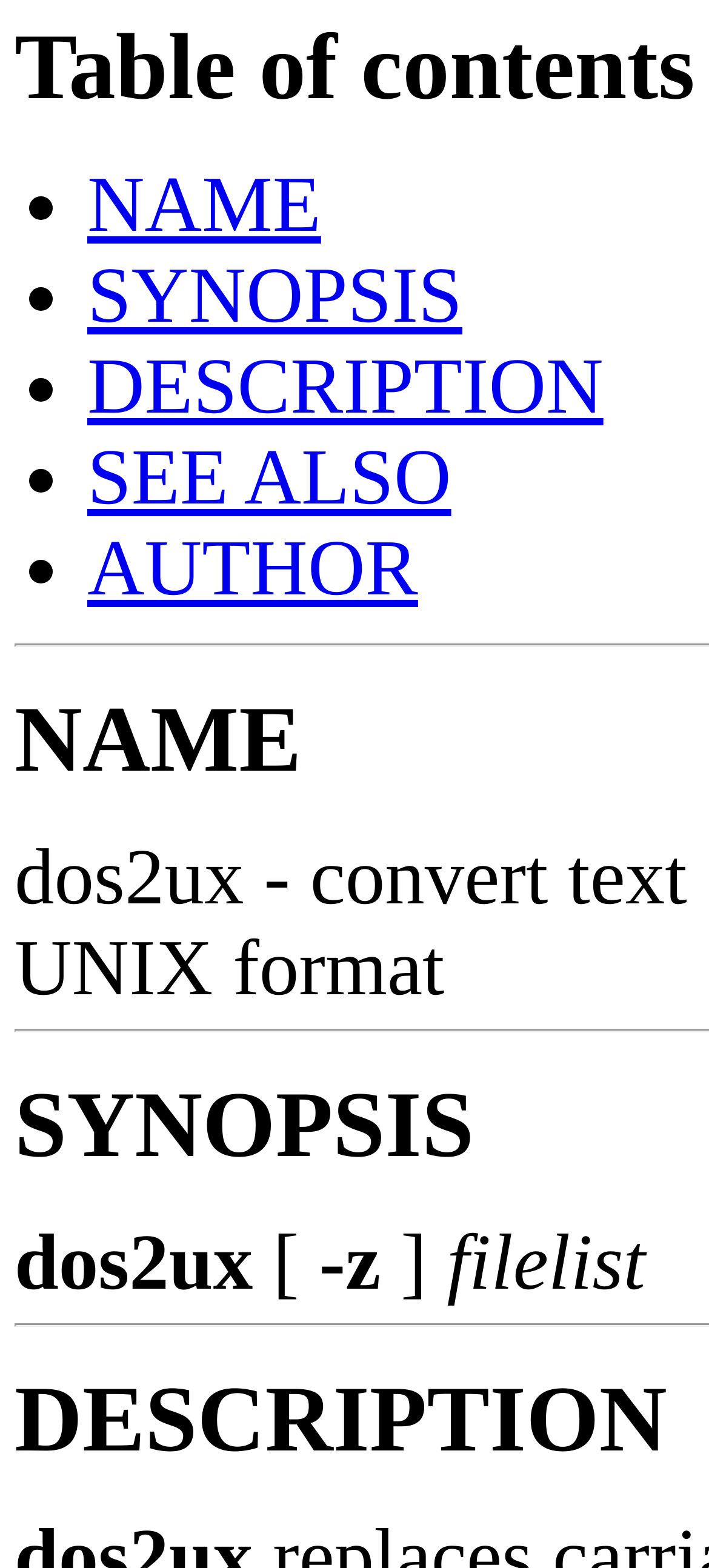Provide a one-word or short-phrase response to the question:
How many list items are there?

5